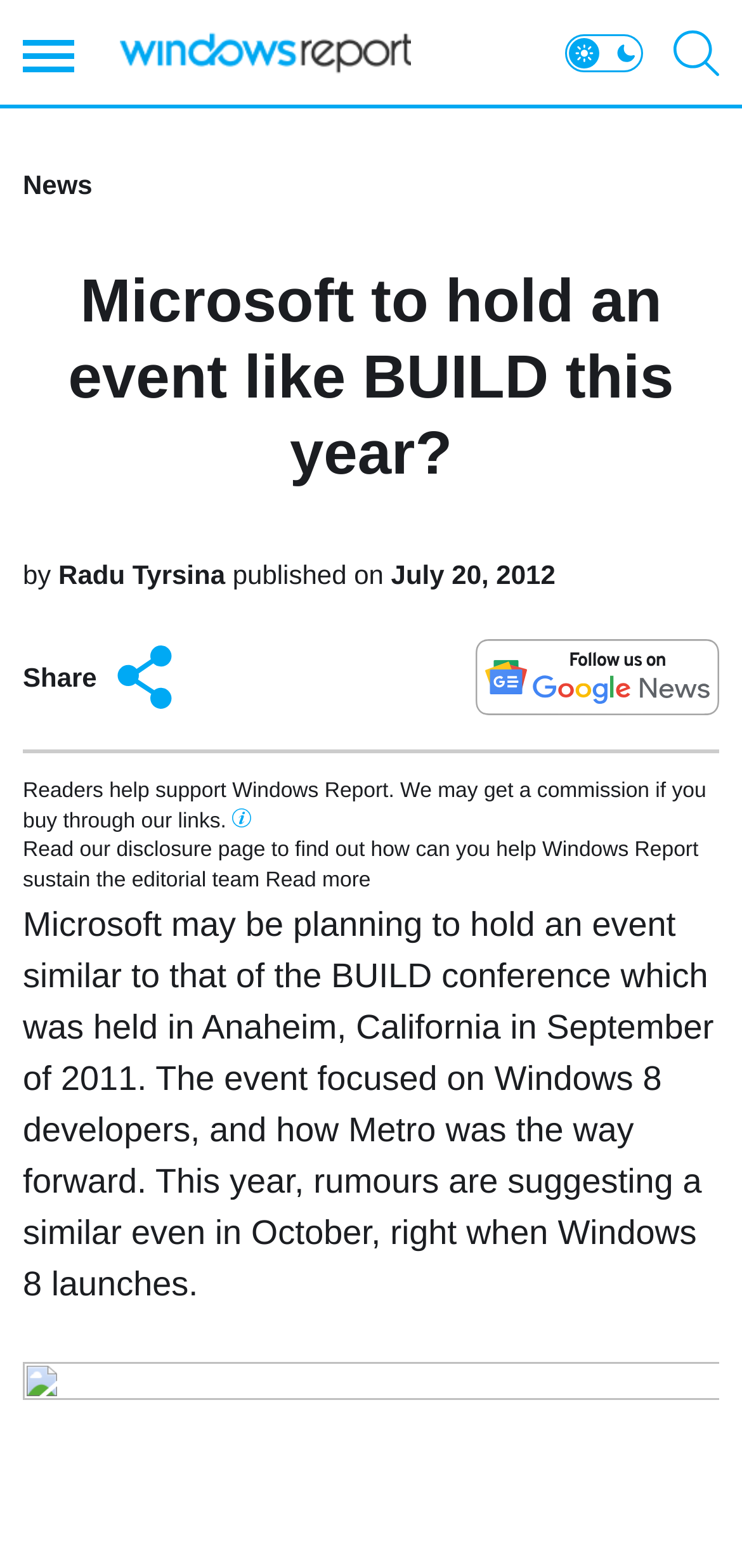Who is the author of the article?
Kindly offer a comprehensive and detailed response to the question.

The author of the article is Radu Tyrsina, as indicated by the link 'Radu Tyrsina' next to the 'by' text, which suggests that Radu Tyrsina is the author of the article.